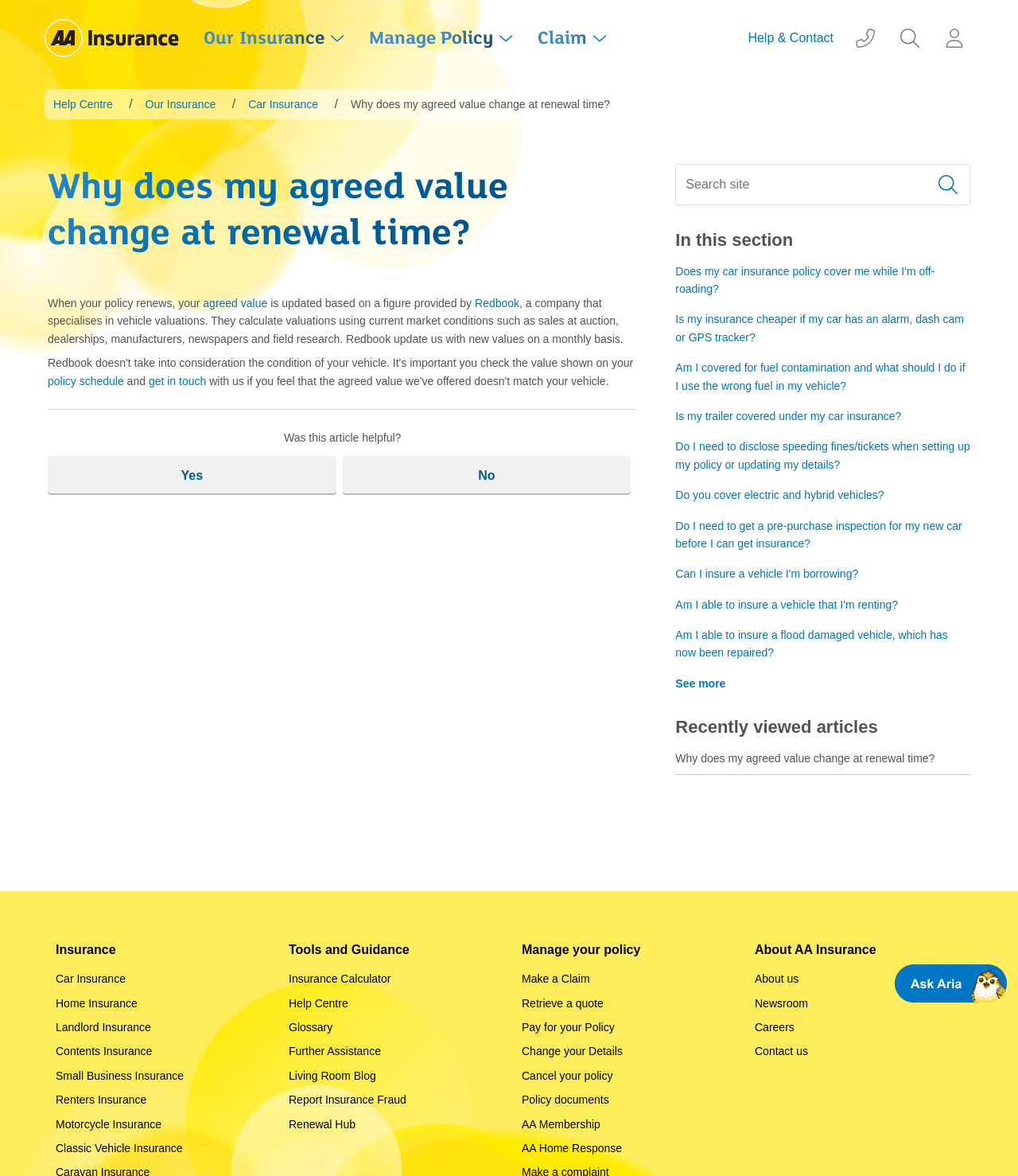Pinpoint the bounding box coordinates of the area that must be clicked to complete this instruction: "Search for something in the search site box".

[0.664, 0.139, 0.953, 0.174]